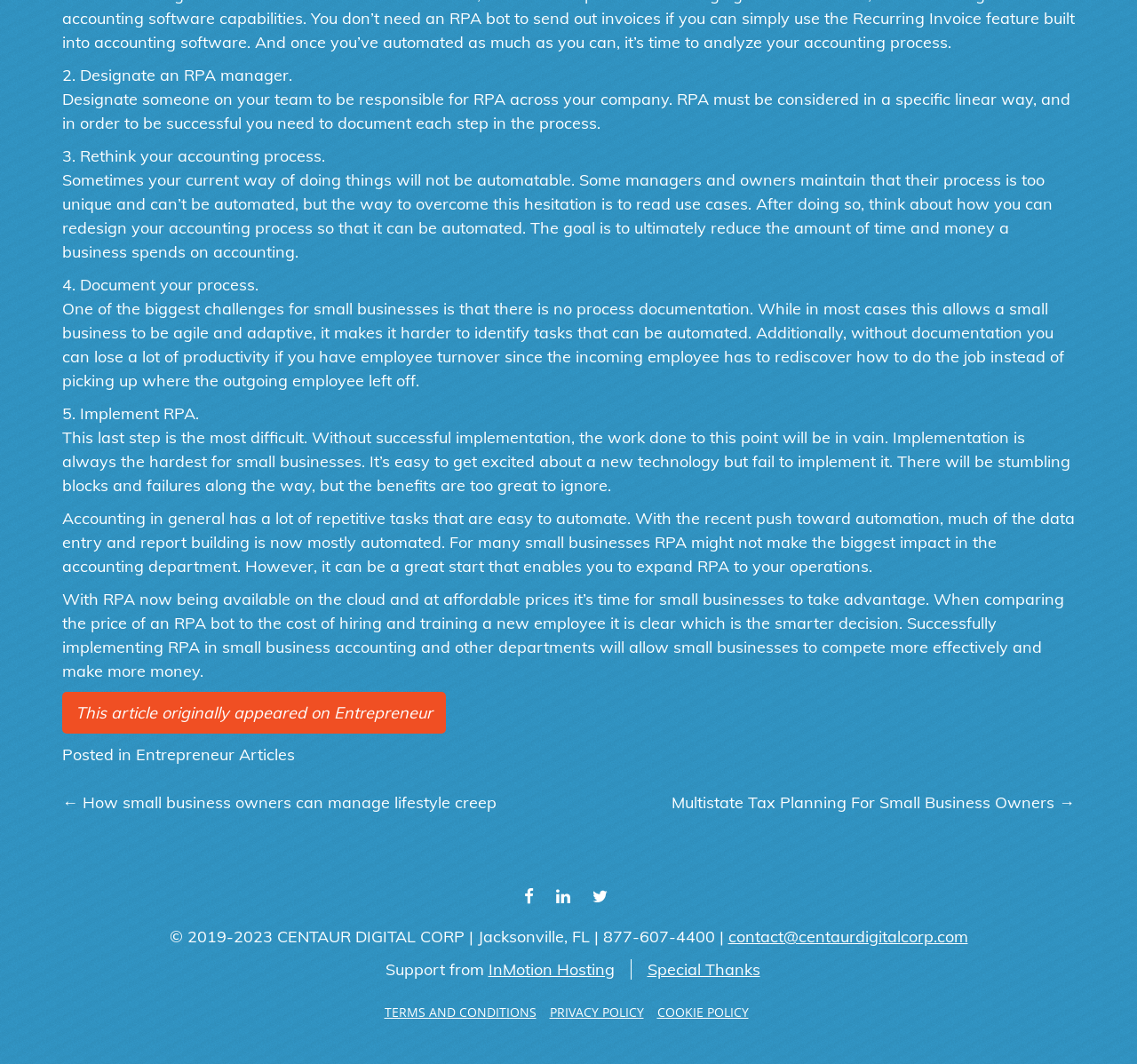Given the element description, predict the bounding box coordinates in the format (top-left x, top-left y, bottom-right x, bottom-right y), using floating point numbers between 0 and 1: COOKIE POLICY

[0.578, 0.943, 0.658, 0.959]